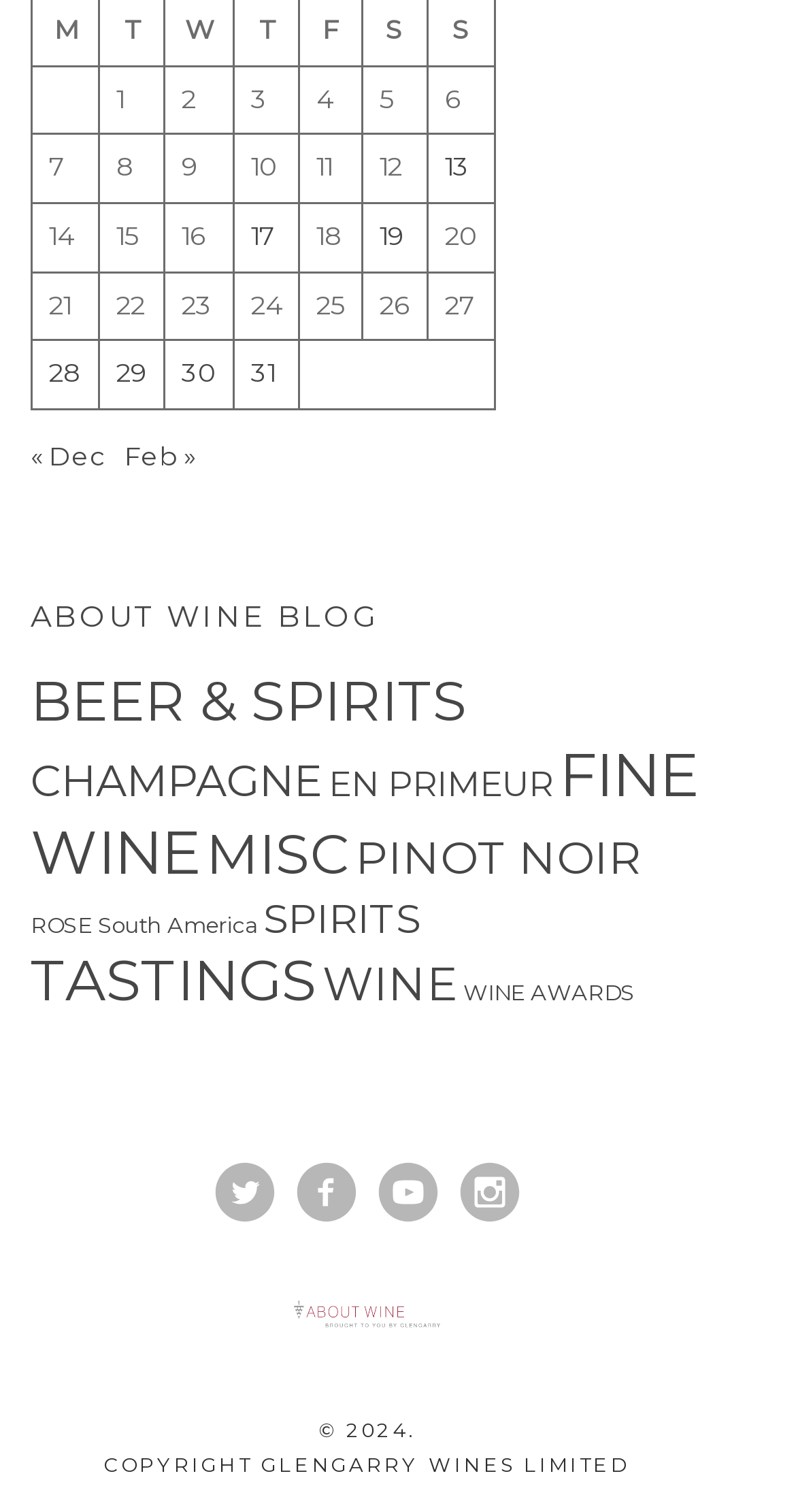Specify the bounding box coordinates of the area to click in order to follow the given instruction: "Click on the 'Posts published on January 13, 2013' link."

[0.559, 0.1, 0.59, 0.121]